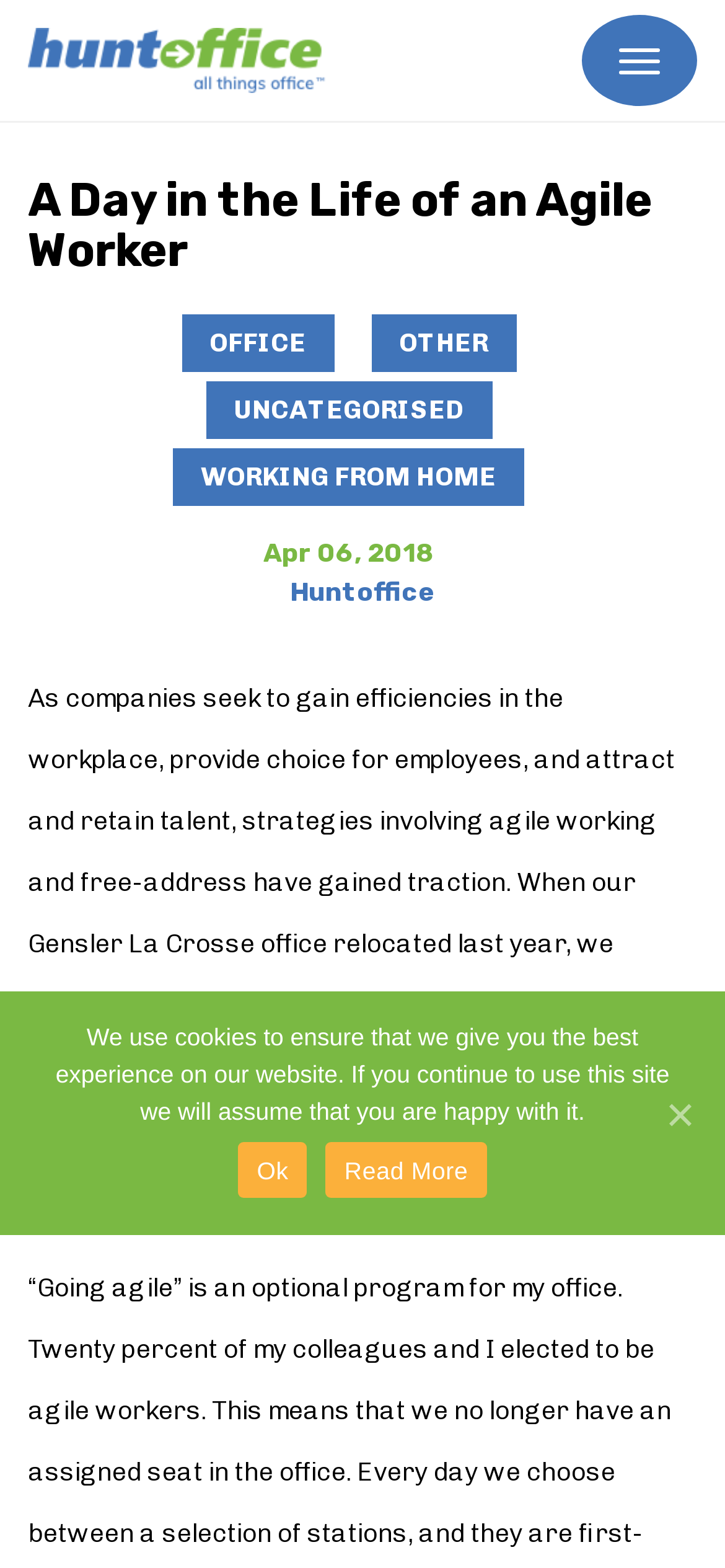What is the purpose of the cookie notice?
Look at the image and construct a detailed response to the question.

I understood the purpose of the cookie notice by reading the StaticText element with the bounding box coordinates [0.077, 0.652, 0.923, 0.718], which states that the website uses cookies to ensure the best experience and provides options to accept or read more about it.